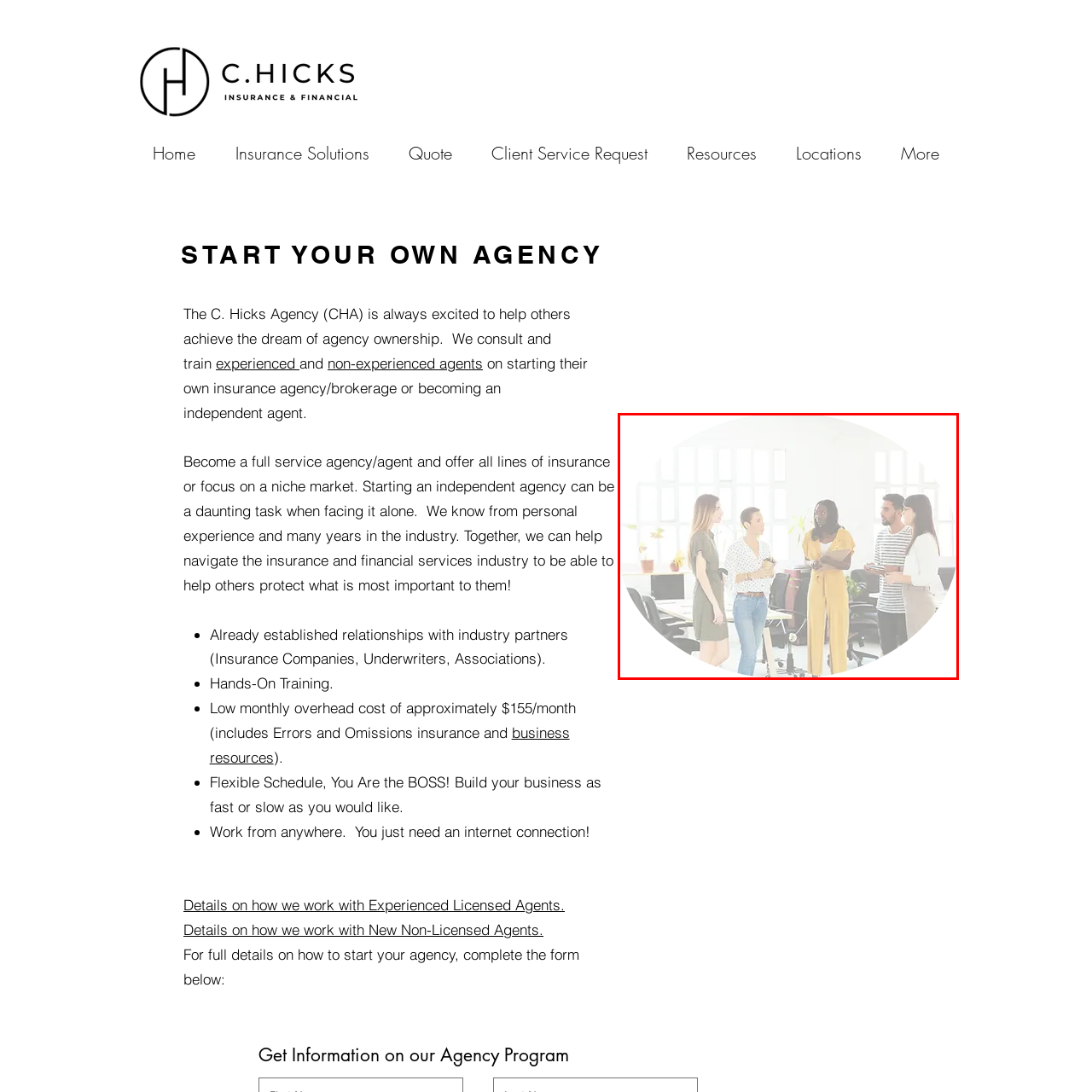What is the purpose of the meeting?
Pay attention to the part of the image enclosed by the red bounding box and respond to the question in detail.

The purpose of the meeting is likely brainstorming or planning because one person is holding a notepad, suggesting that they are taking notes or ideas, and the group is engaged in a collaborative discussion.